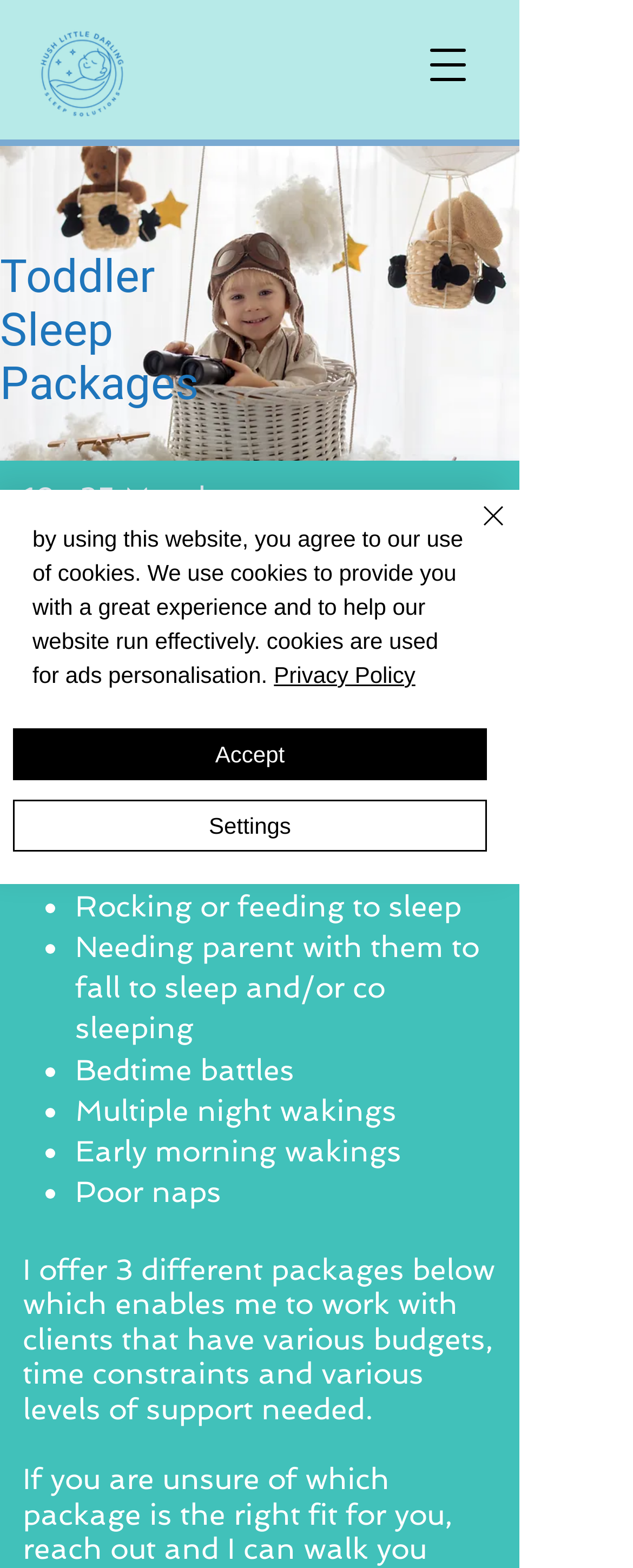Generate a detailed explanation of the webpage's features and information.

This webpage is about toddler sleep packages offered by Hush Little Darling. At the top left corner, there is an image of a logo, and next to it, a navigation menu button. Below the logo, there is a large image of a child sleeping, accompanied by a heading that reads "Toddler Sleep Packages". 

On the left side of the page, there is a section that describes the sleep package for 18-35 months old toddlers. This section includes a personalized sleep plan to overcome sleep issues, and lists common issues faced at this age, such as rocking or feeding to sleep, needing a parent to fall asleep, bedtime battles, multiple night wakings, early morning wakings, and poor naps.

Below this section, there is a paragraph of text that explains the different packages offered, which cater to various budgets, time constraints, and levels of support needed.

On the right side of the page, there is a chat button, accompanied by a small image. At the bottom of the page, there is a cookie policy alert that informs users about the use of cookies on the website. This alert includes a link to the Privacy Policy and buttons to accept or adjust settings. There is also a close button to dismiss the alert.